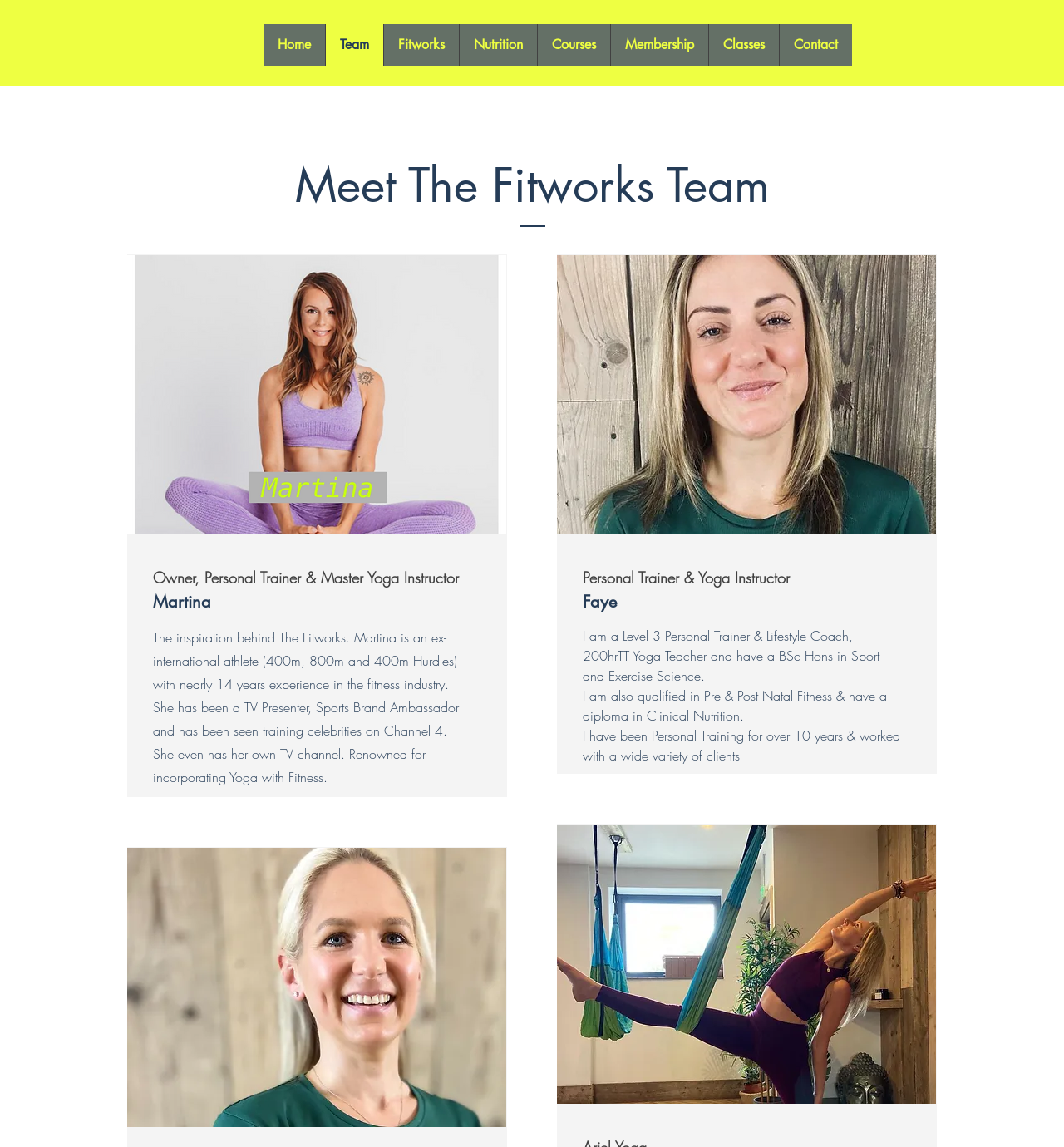What is the profession of the person in the first image?
Use the screenshot to answer the question with a single word or phrase.

Personal Trainer & Master Yoga Instructor